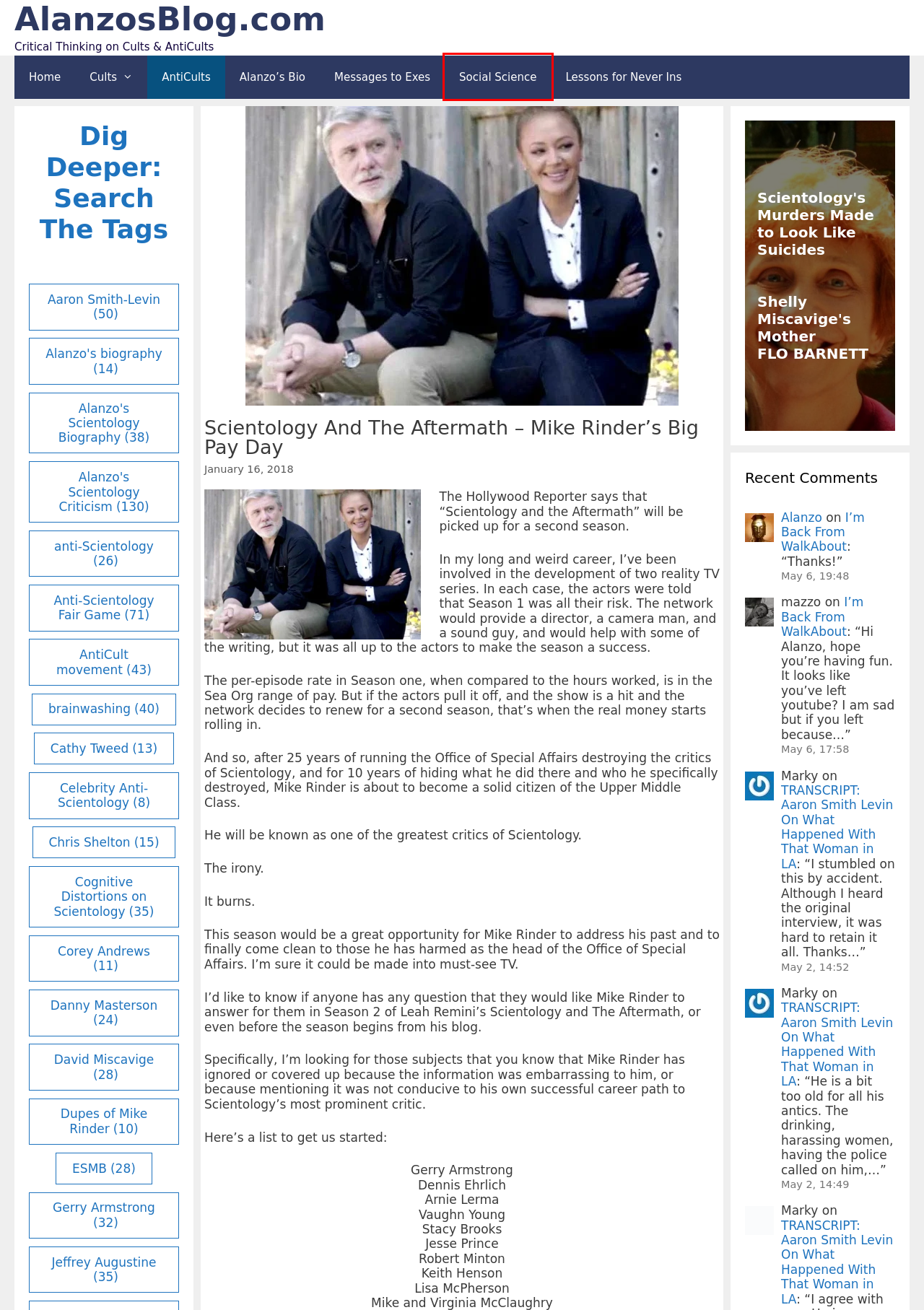You are given a screenshot depicting a webpage with a red bounding box around a UI element. Select the description that best corresponds to the new webpage after clicking the selected element. Here are the choices:
A. Social Science | AlanzosBlog.com
B. Topic On AlanzosBlog: AntiCult Movement | AlanzosBlog.com
C. Messages To Exes | AlanzosBlog.com
D. Cathy Tweed Content | AlanzosBlog.com
E. Gerry Armstrong Content | AlanzosBlog.com
F. Cults | AlanzosBlog.com
G. Brainwashing Content | AlanzosBlog.com
H. Jeffrey Augustine Content | AlanzosBlog.com

A